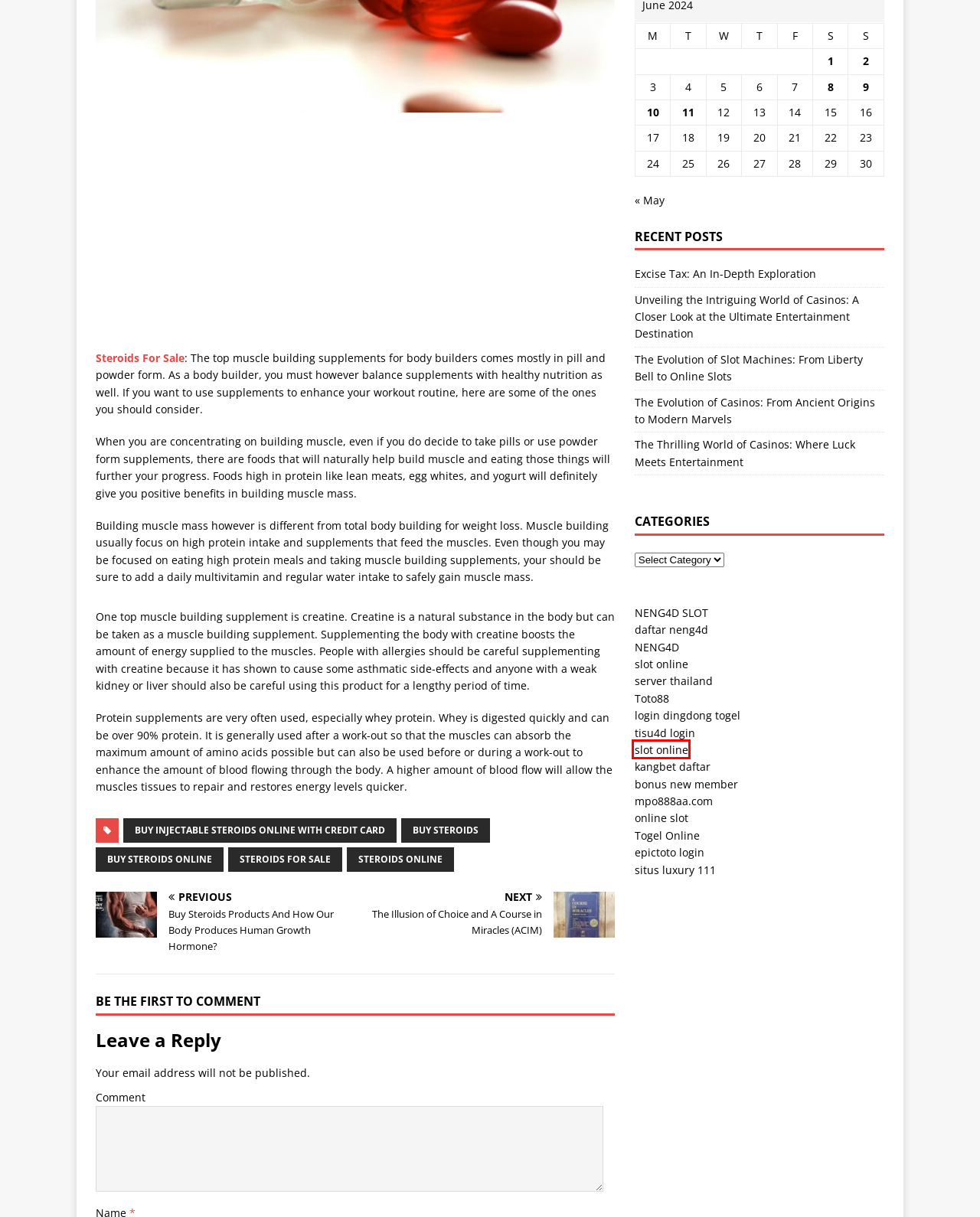You have been given a screenshot of a webpage, where a red bounding box surrounds a UI element. Identify the best matching webpage description for the page that loads after the element in the bounding box is clicked. Options include:
A. Buy Steroids Products And How Our Body Produces Human
B. steroids online Archives - Game
C. The Illusion of Choice and A Course in Miracles (ACIM)
D. NENG4D: Link Judi Slot Server Thailand Gacor No 1 Resmi 2024
E. The Thrilling World of Casinos: Where Luck Meets Entertainment
F. buy steroids online Archives - Game
G. buy steroids Archives - Game
H. GAUL4D: Link Situs Judi Slot Online Gacor Hari Ini Daftar Slot88 Resmi

H